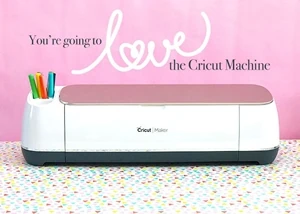Answer the question with a brief word or phrase:
What is the tone of the overall presentation?

Bright and cheerful